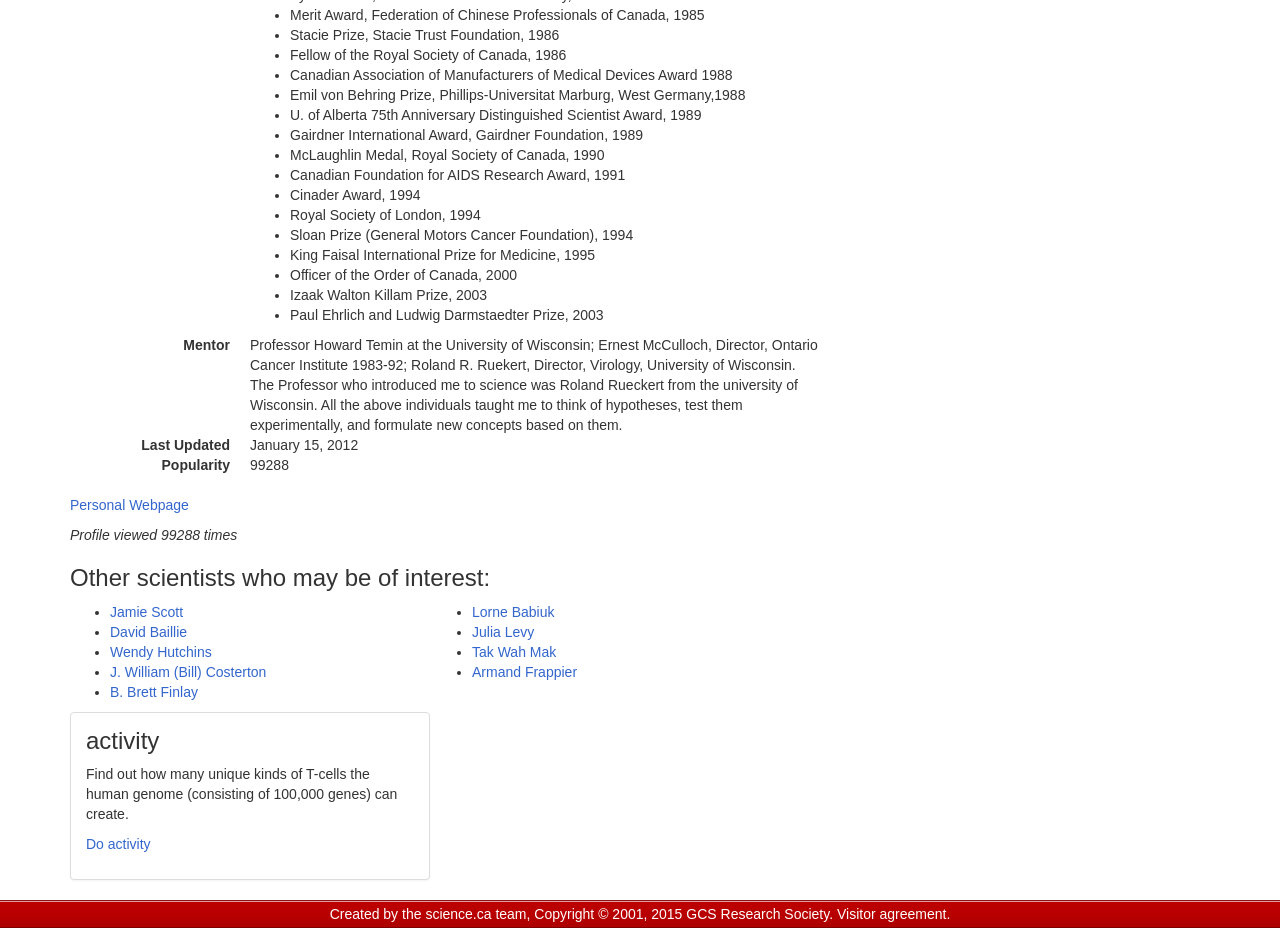Please find and report the bounding box coordinates of the element to click in order to perform the following action: "Do activity". The coordinates should be expressed as four float numbers between 0 and 1, in the format [left, top, right, bottom].

[0.067, 0.901, 0.118, 0.918]